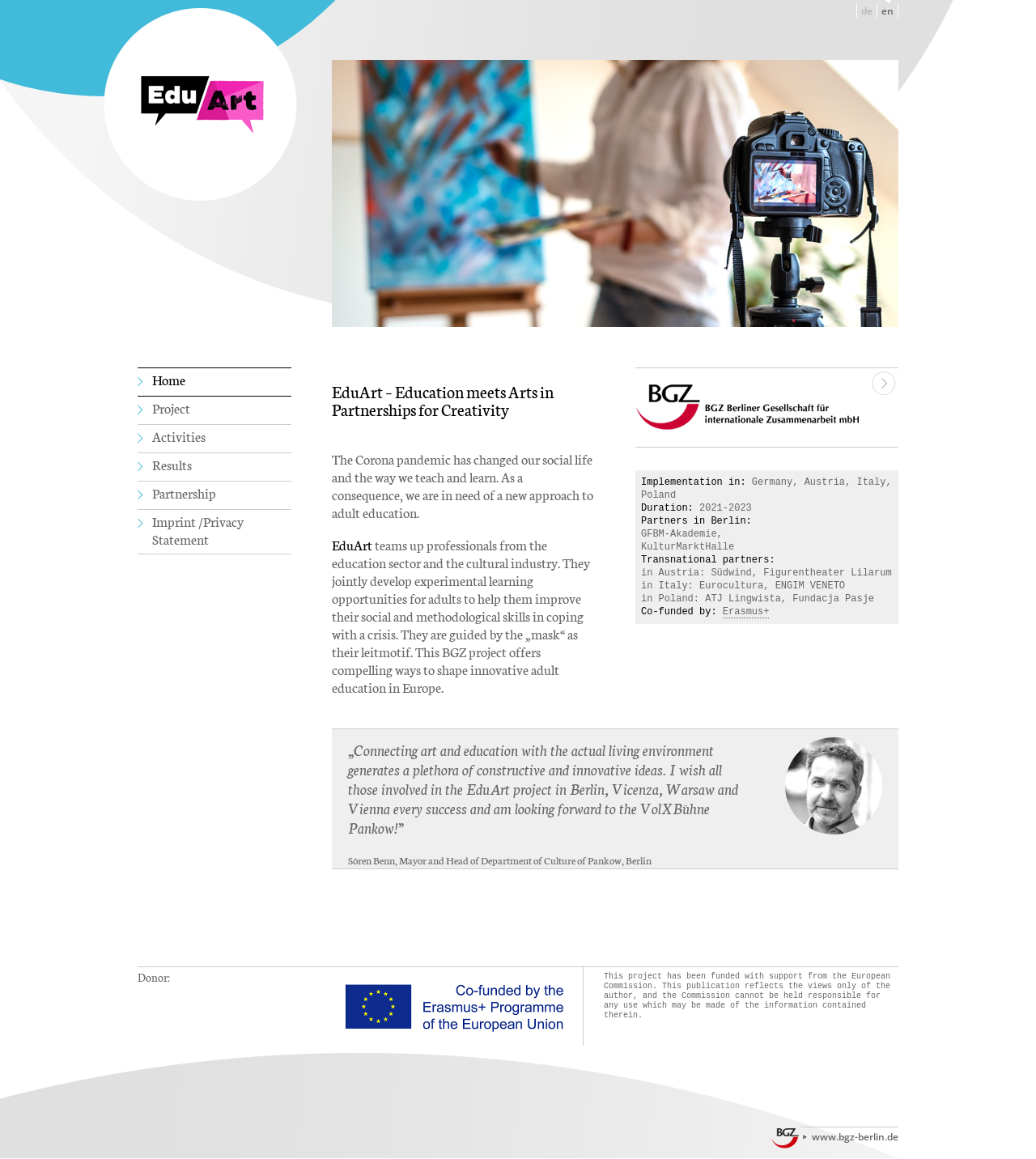From the given element description: "Imprint /Privacy Statement", find the bounding box for the UI element. Provide the coordinates as four float numbers between 0 and 1, in the order [left, top, right, bottom].

[0.133, 0.439, 0.281, 0.478]